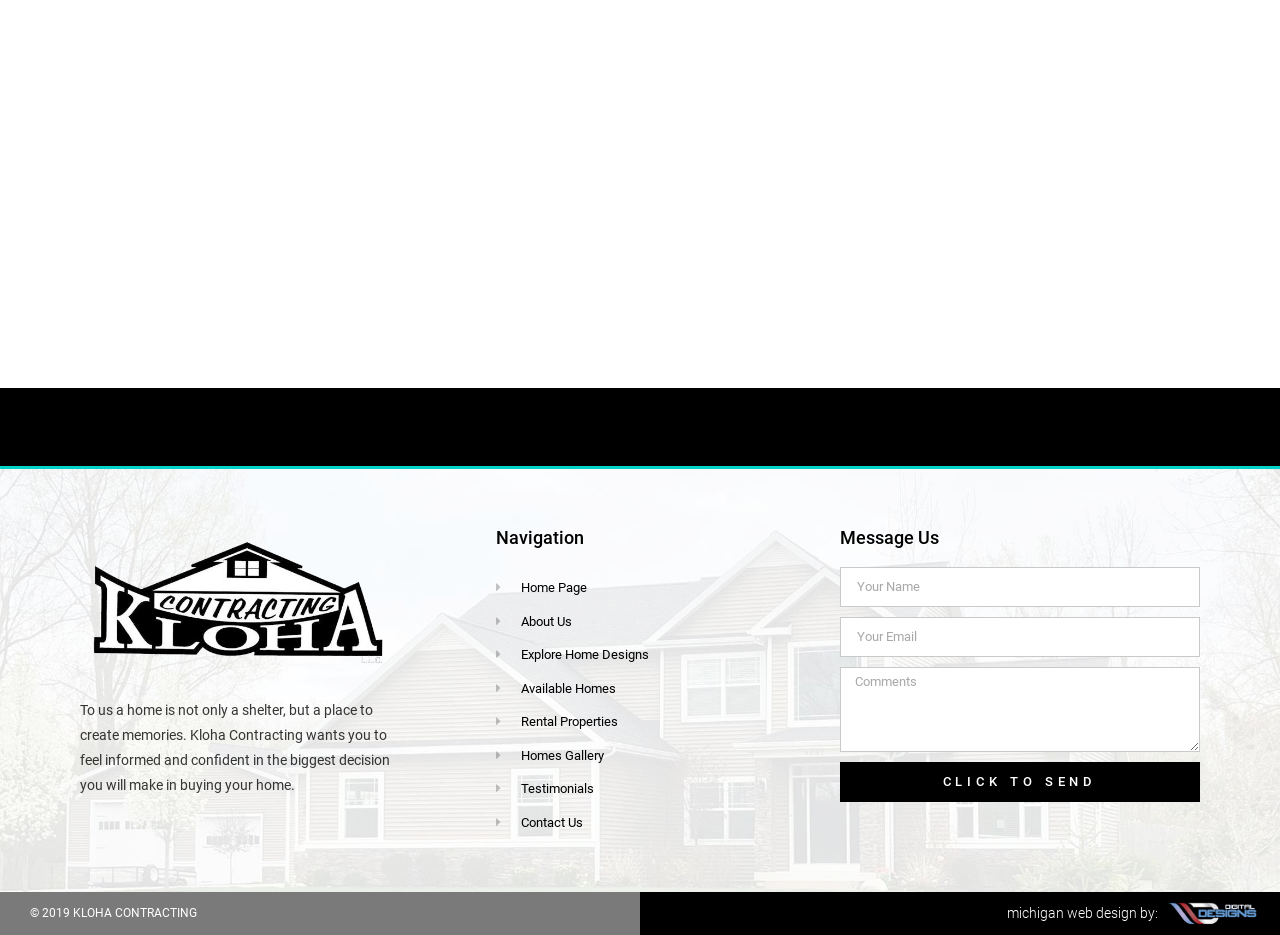Who designed the website?
Please give a detailed and elaborate answer to the question.

The StaticText element at the bottom of the page mentions 'michigan web design by:', and the link 'michigan web design' is provided, indicating that the website was designed by a company specializing in Michigan web design.